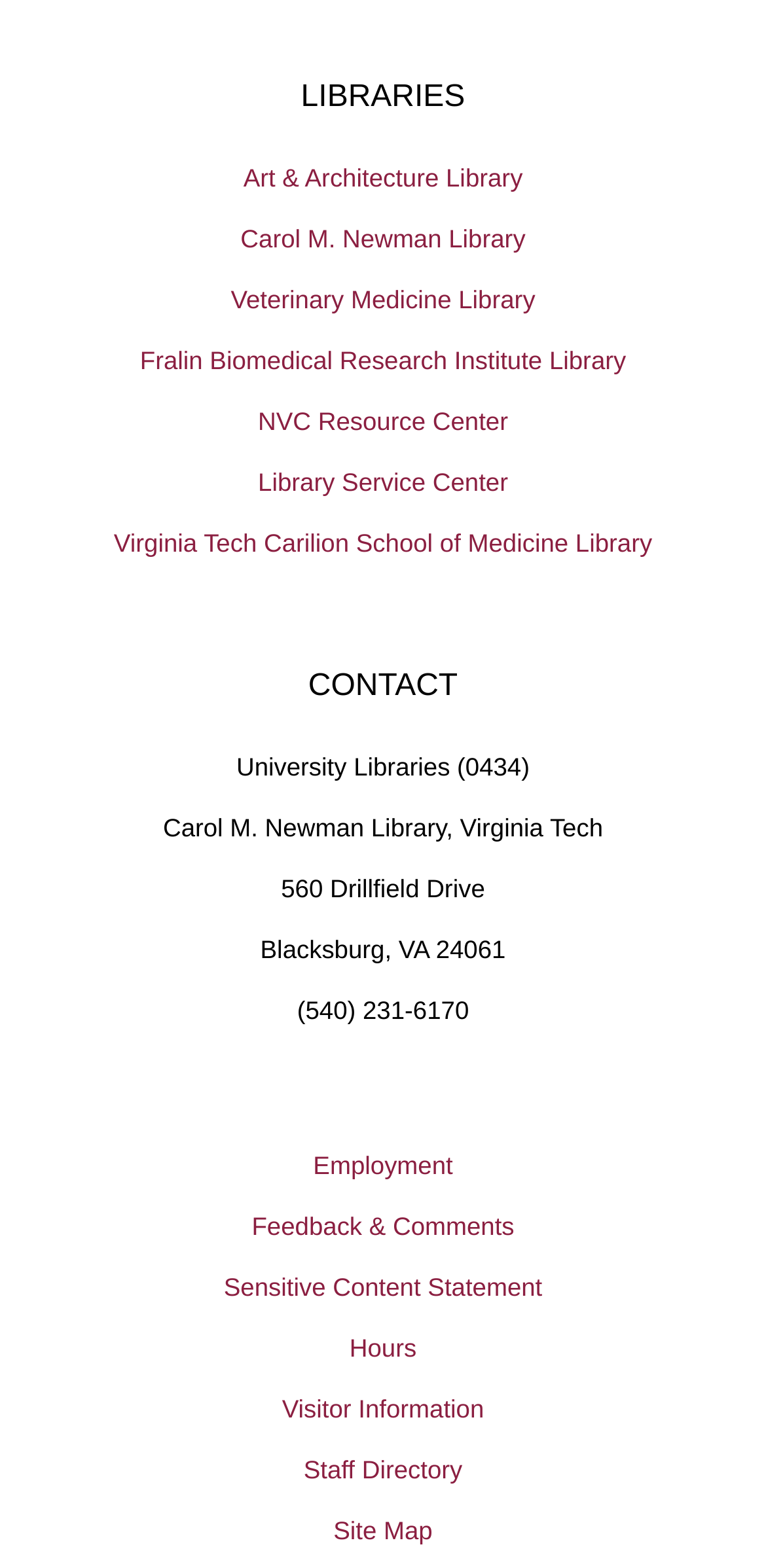Use a single word or phrase to answer the question: 
What is the main purpose of this webpage?

Library information